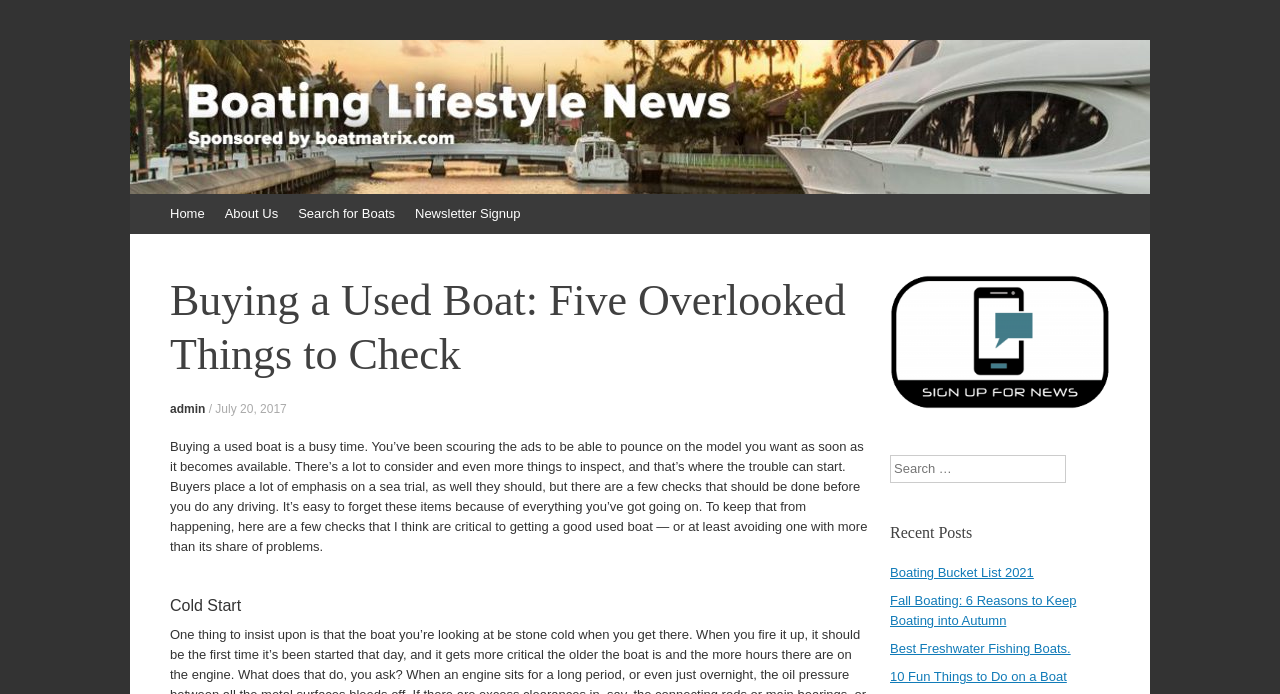Find the bounding box coordinates of the area that needs to be clicked in order to achieve the following instruction: "Read the article about buying a used boat". The coordinates should be specified as four float numbers between 0 and 1, i.e., [left, top, right, bottom].

[0.133, 0.395, 0.68, 0.55]